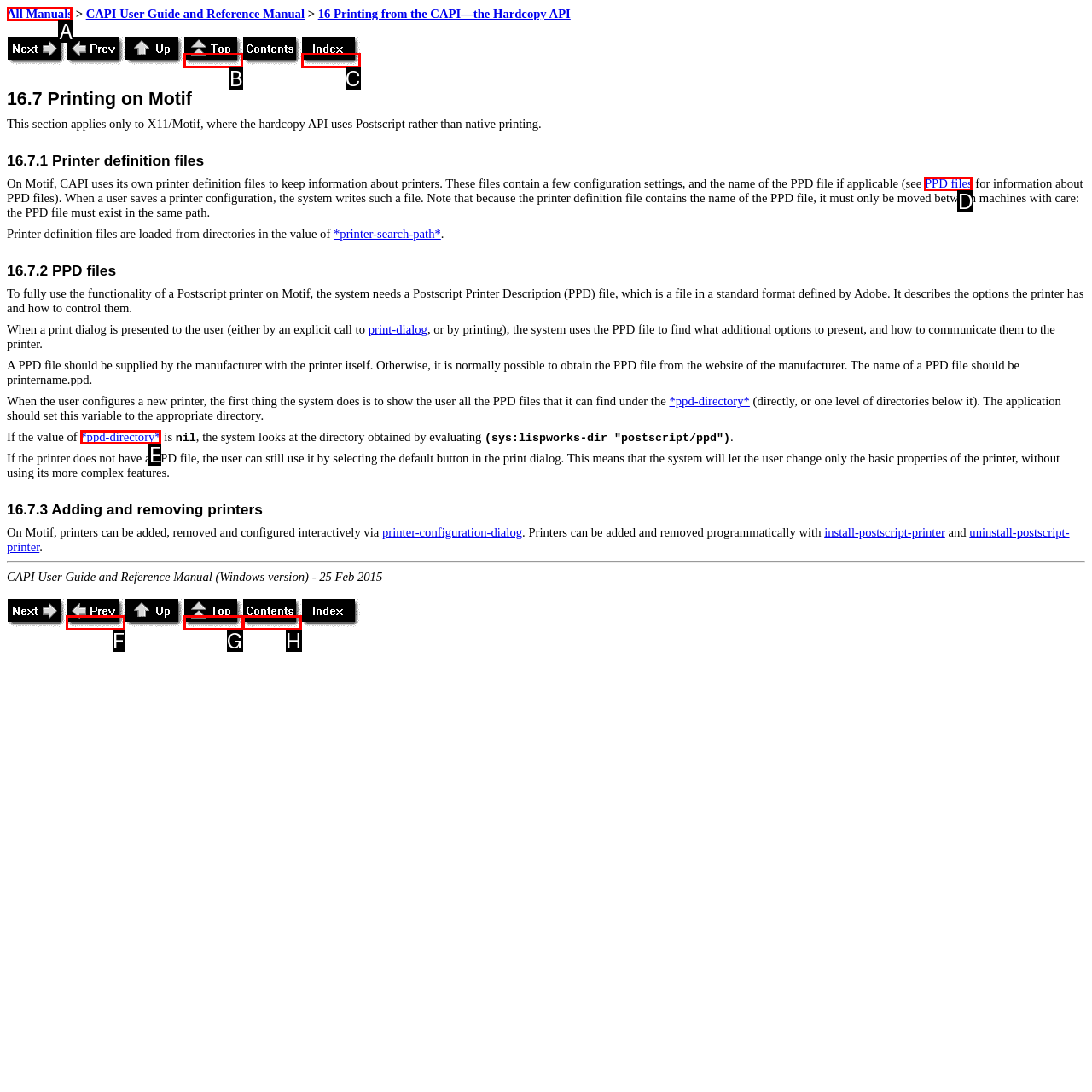Find the HTML element that matches the description: PPD files. Answer using the letter of the best match from the available choices.

D